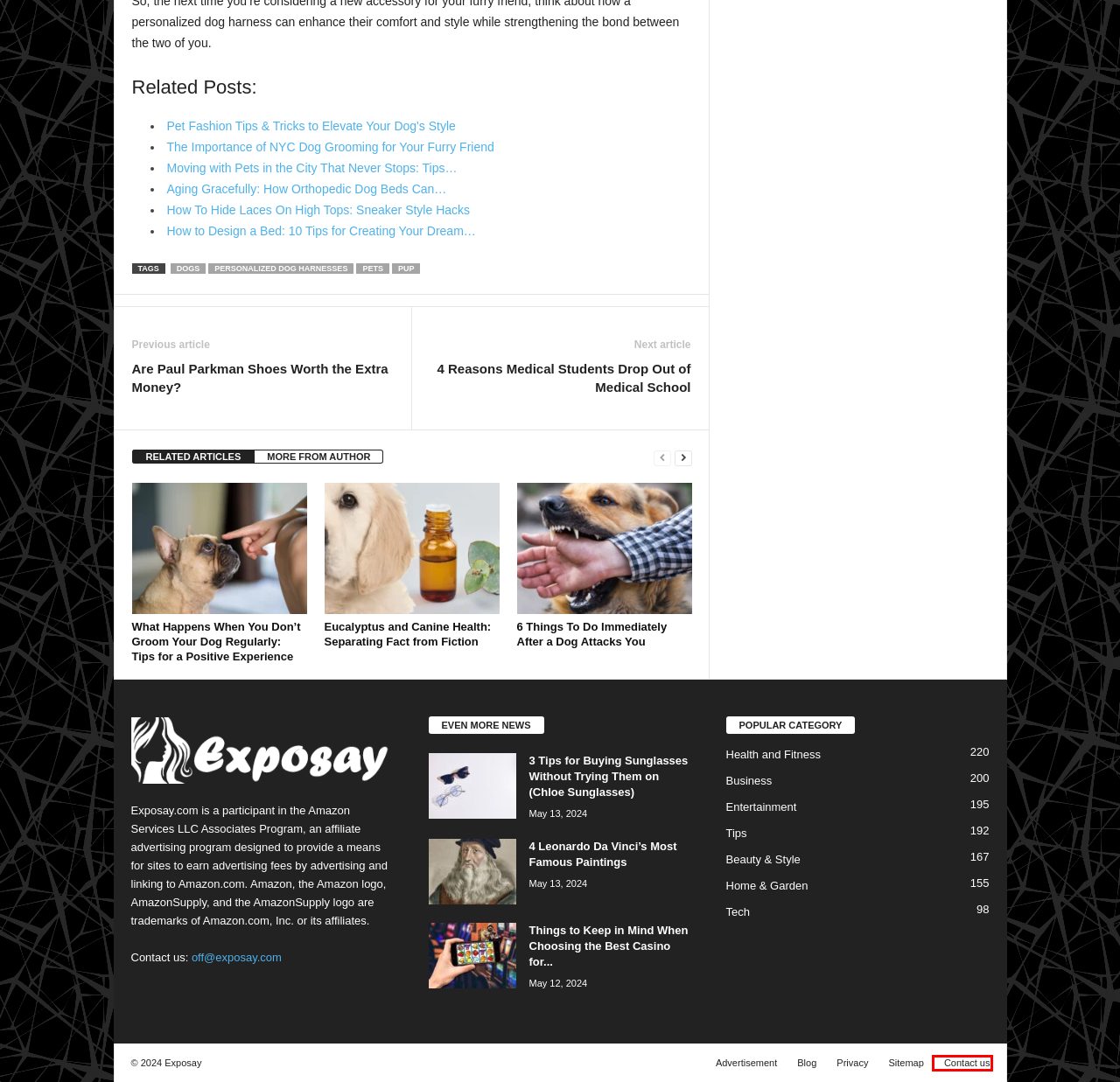Observe the screenshot of a webpage with a red bounding box around an element. Identify the webpage description that best fits the new page after the element inside the bounding box is clicked. The candidates are:
A. Contact us - Exposay 2024
B. Pets Archives - Exposay 2024
C. Aging Gracefully: How Orthopedic Dog Beds Can Improve the Quality of Life for Dogs - Exposay 2024
D. What Happens When You Don’t Groom Your Dog Regularly: Tips for a Positive Experience - Exposay 2024
E. The Importance of NYC Dog Grooming for Your Furry Friend - Exposay 2024
F. How to Design a Bed: 10 Tips for Creating Your Dream Sleep Space - Exposay 2024
G. Sitemap - Exposay 2024
H. Are Paul Parkman Shoes Worth the Extra Money? - Exposay 2024

A